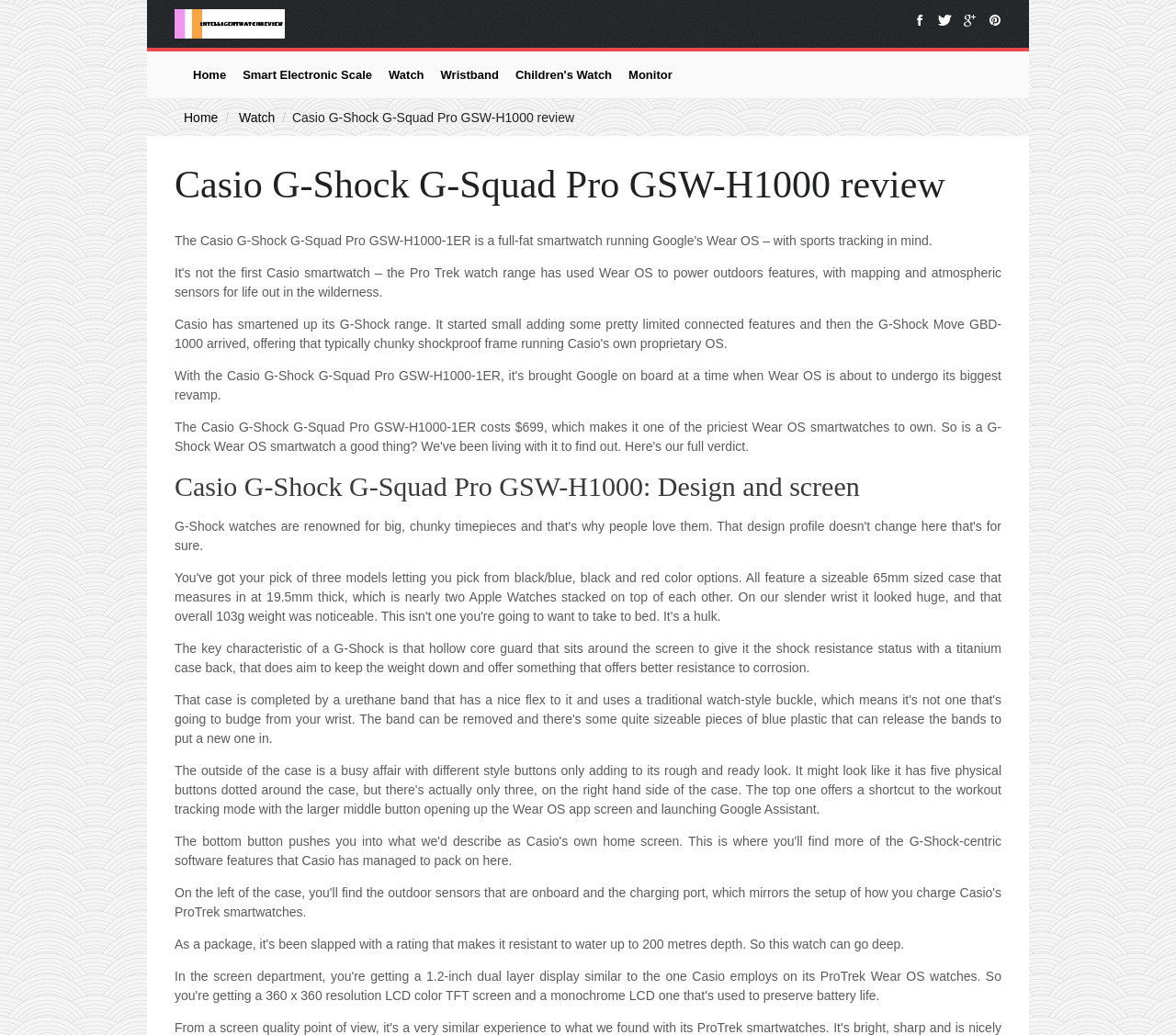What is the purpose of the hollow core guard?
Examine the screenshot and reply with a single word or phrase.

Shock resistance